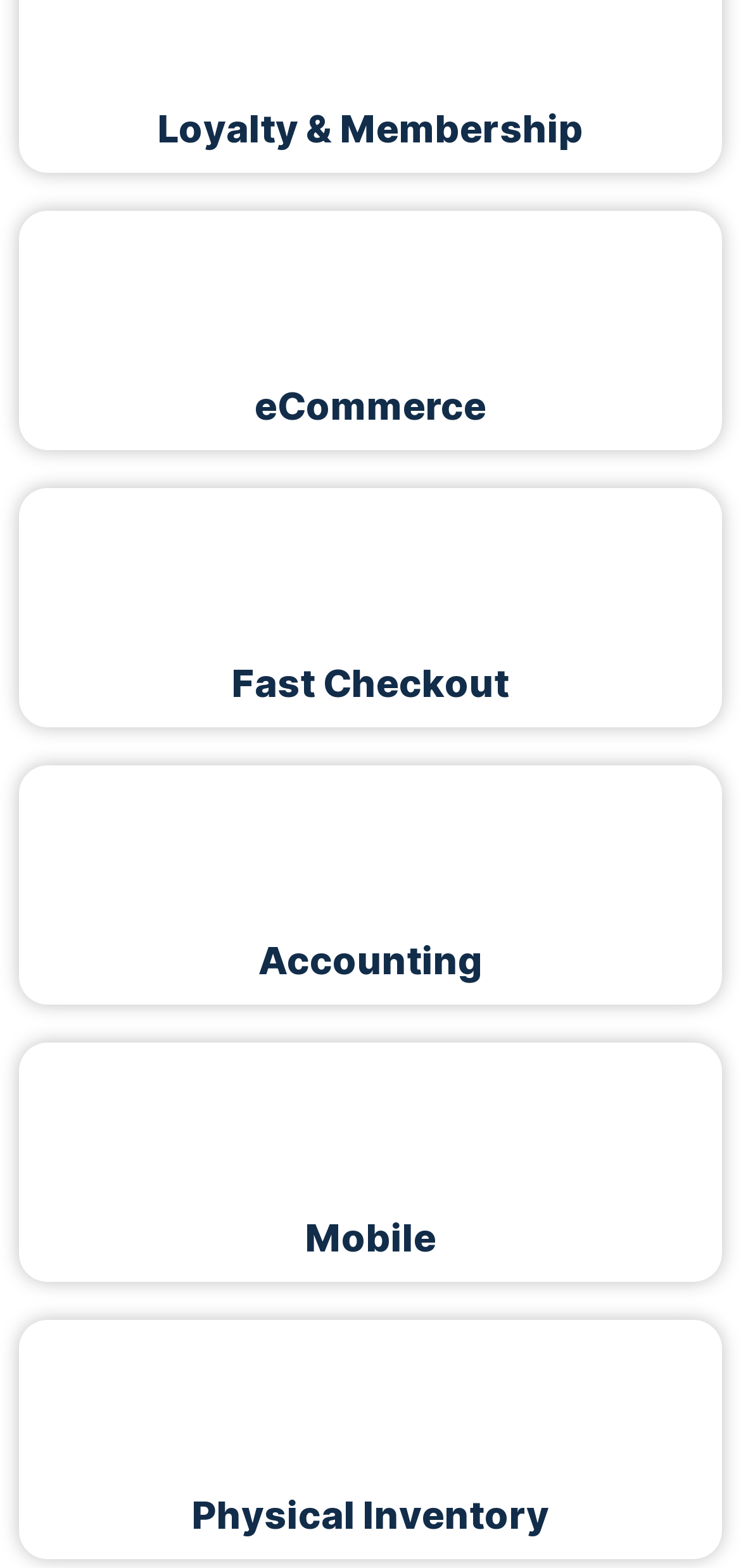Identify the bounding box coordinates of the section to be clicked to complete the task described by the following instruction: "View Loyalty & Membership". The coordinates should be four float numbers between 0 and 1, formatted as [left, top, right, bottom].

[0.213, 0.068, 0.787, 0.097]